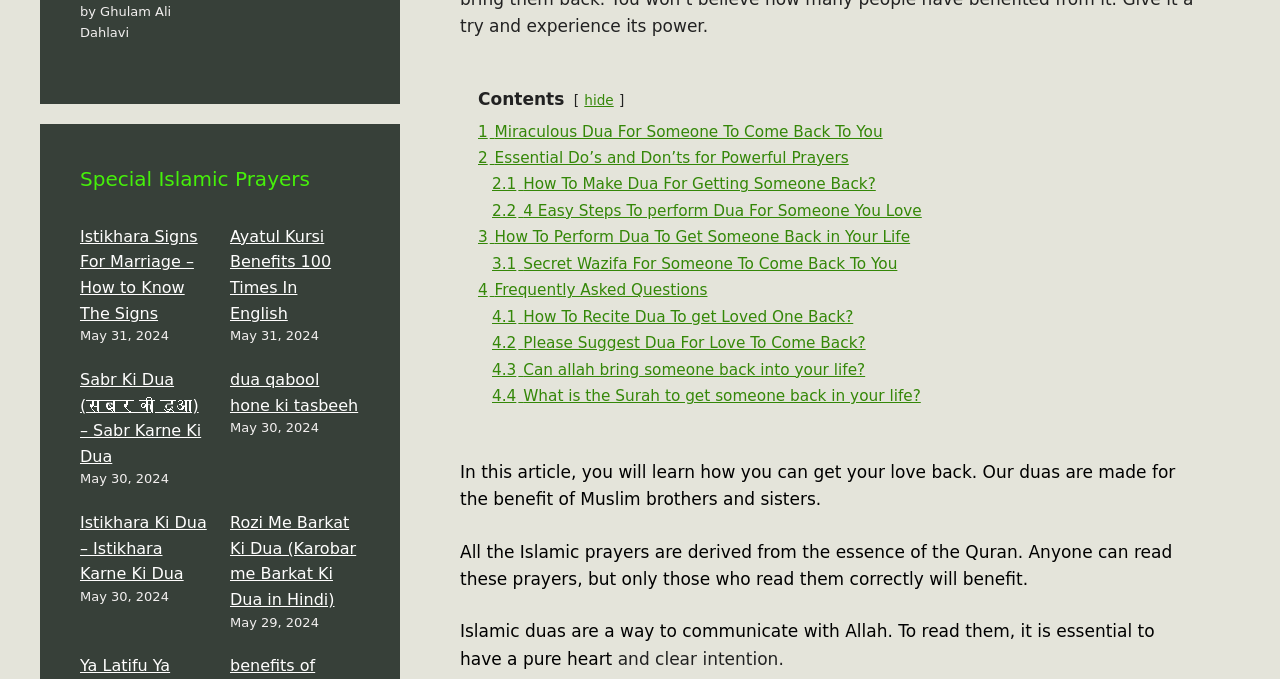Using the provided element description, identify the bounding box coordinates as (top-left x, top-left y, bottom-right x, bottom-right y). Ensure all values are between 0 and 1. Description: hide

[0.456, 0.136, 0.479, 0.16]